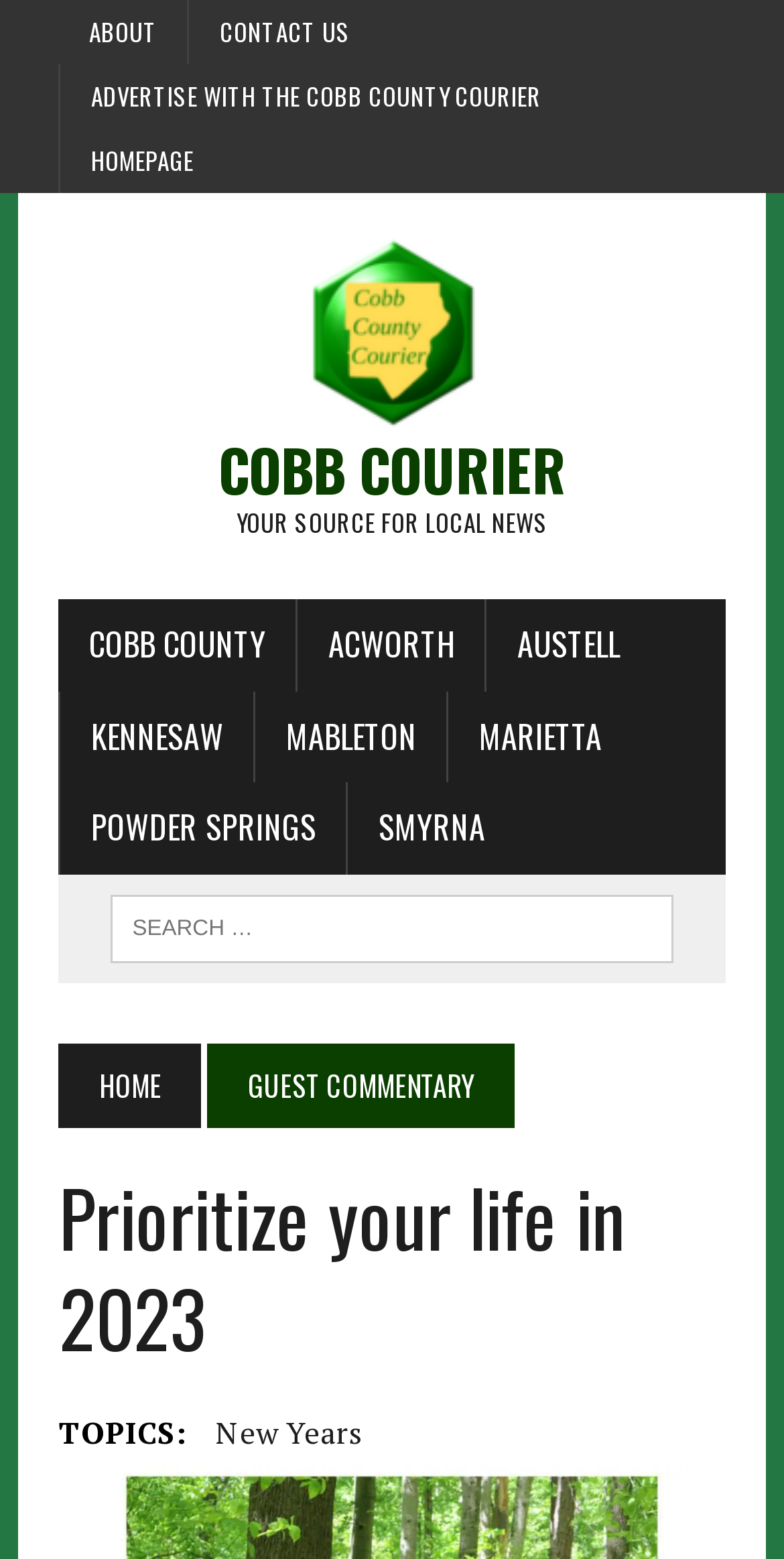How many cities are listed in the top navigation bar?
Using the image, elaborate on the answer with as much detail as possible.

I counted the number of link elements that are direct children of the root element and have y1 coordinates between 0.384 and 0.502. There are 6 such links: 'COBB COUNTY', 'ACWORTH', 'AUSTELL', 'KENNESAW', 'MABLETON', and 'MARIETTA'.